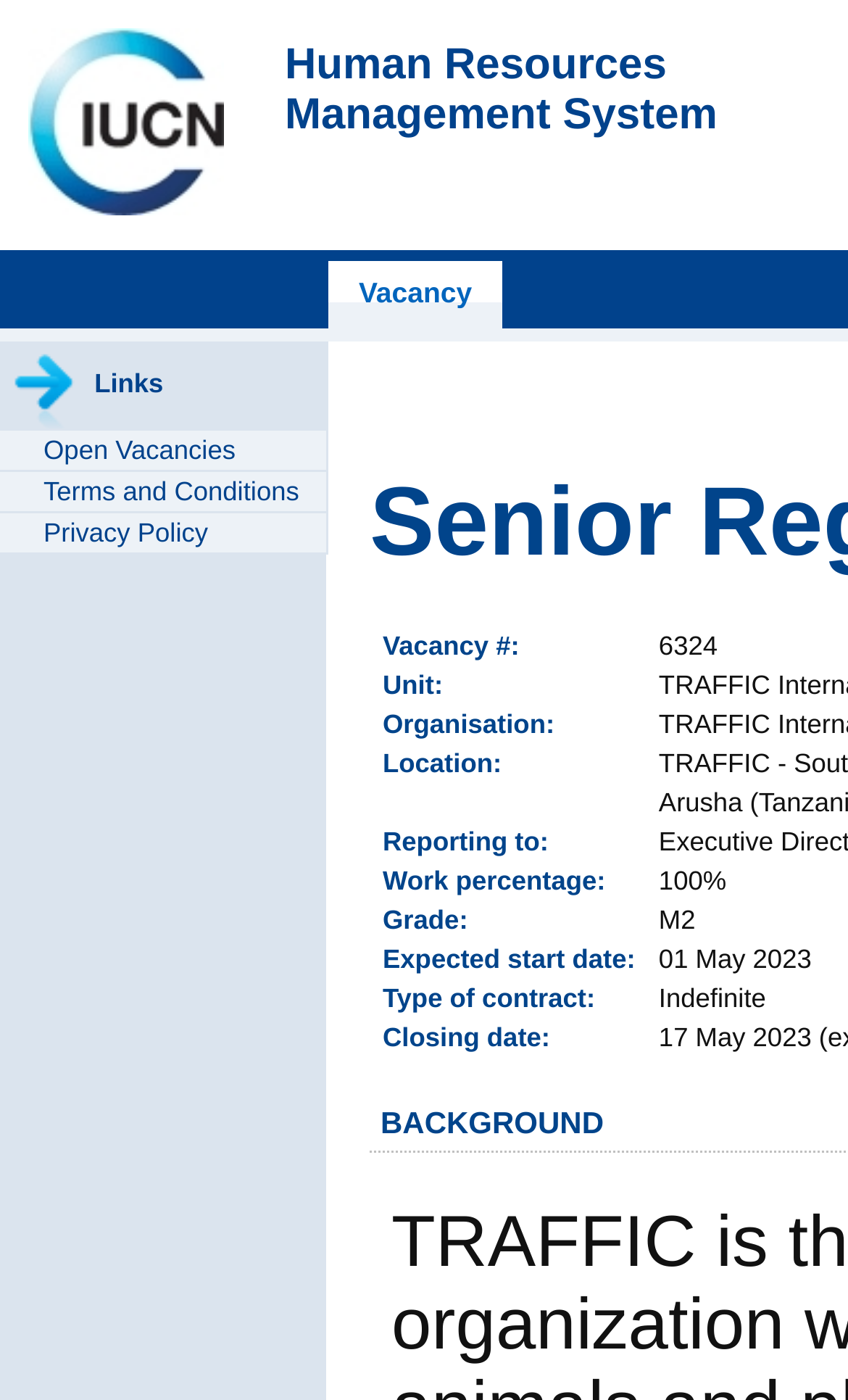What is the purpose of the 'Links' section?
Examine the image and give a concise answer in one word or a short phrase.

To provide additional resources